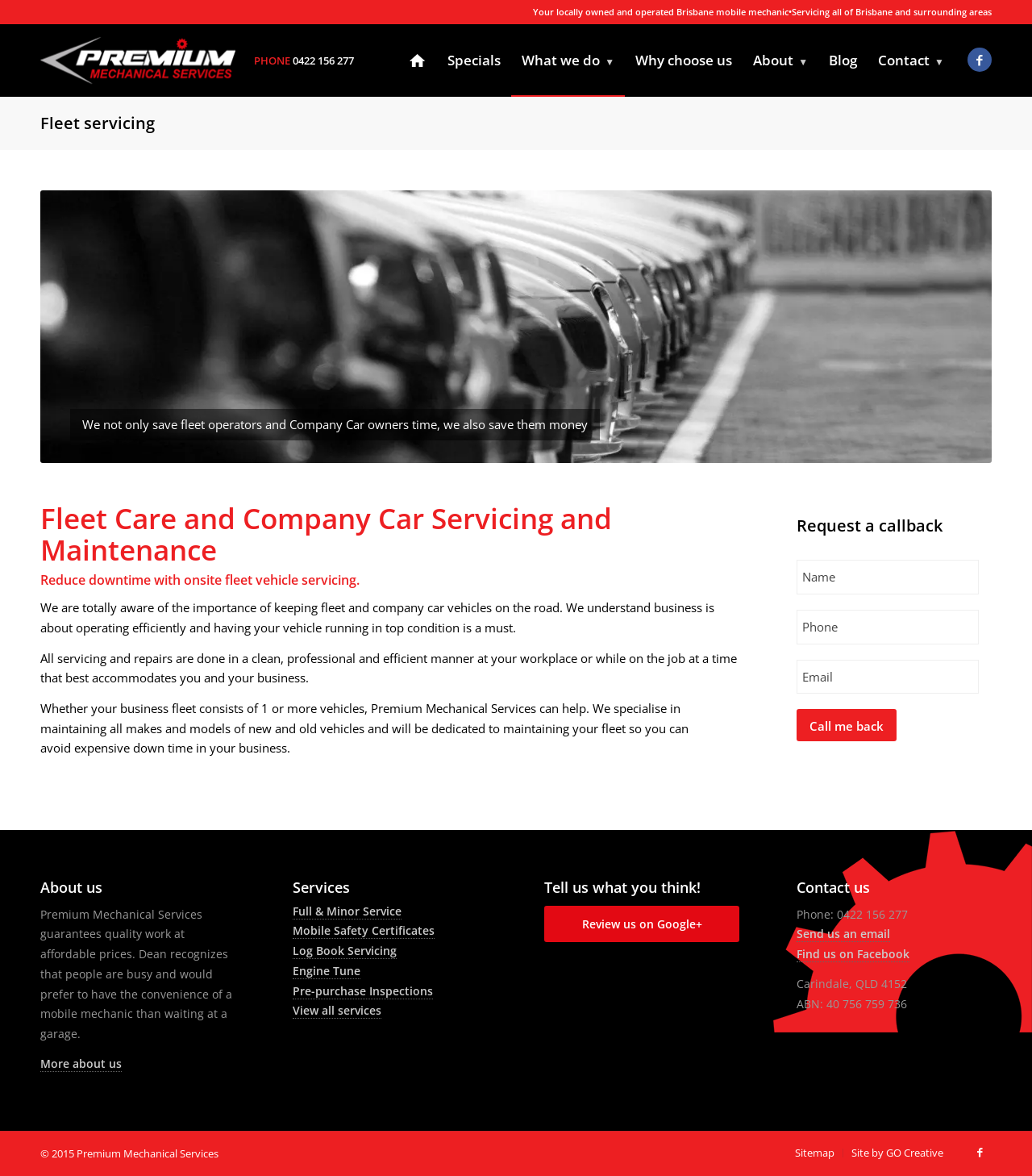Identify the bounding box coordinates of the section to be clicked to complete the task described by the following instruction: "Click on the 'Call me back' button". The coordinates should be four float numbers between 0 and 1, formatted as [left, top, right, bottom].

[0.772, 0.603, 0.869, 0.63]